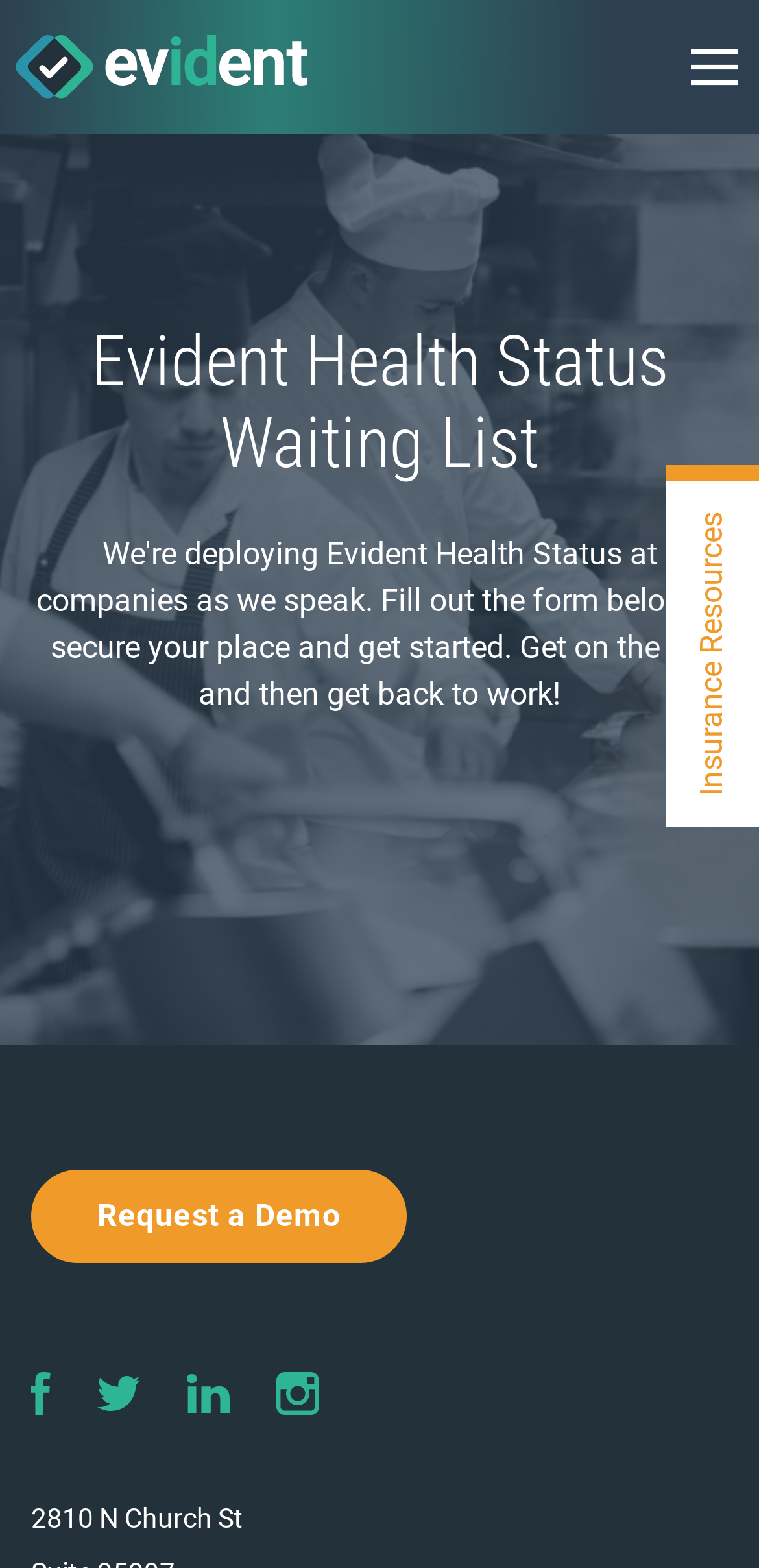Specify the bounding box coordinates of the area to click in order to follow the given instruction: "Click the 'Solutions' link."

[0.0, 0.149, 0.236, 0.199]